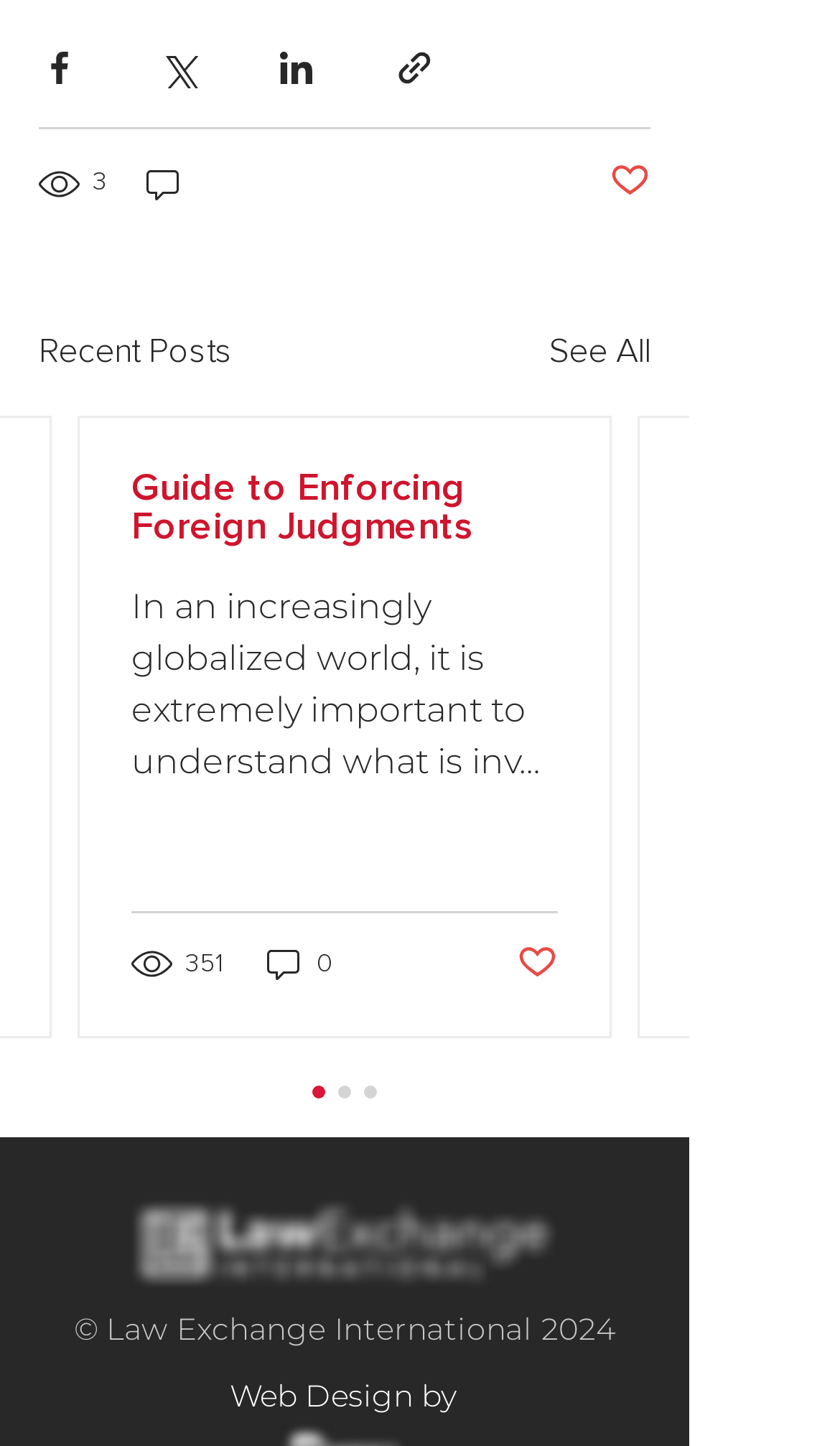How many comments does the first post have?
Using the visual information, answer the question in a single word or phrase.

0 comments